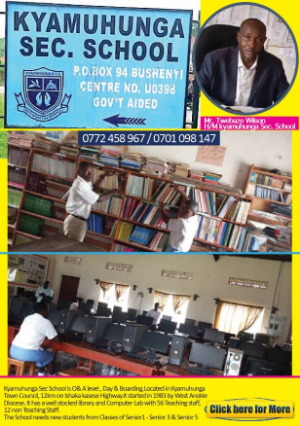Give a detailed account of the contents of the image.

The image features a promotional poster for Kyamuhunga Secondary School, highlighting its educational offerings and facilities. The school's logo appears at the top, indicating it is a government-aided institution located in Bushenyi. The poster provides key contact information, including phone numbers for inquiries, and features a professional photo of the headmaster, Mr. Weston Wilok, who appears to be engaging with students in a lively classroom setting. 

The layout of the poster showcases a well-stocked library and computer lab, emphasizing the school's commitment to providing quality educational resources. The text notes that the school offers O & A Level programs and mentions its strategic location near the Mbarara-Kakyeeka highway. It encourages prospective students and parents to learn more by clicking on the link provided. This visually appealing poster aims to attract new enrollments by showcasing the school's vibrant learning environment and its dedication to student success.